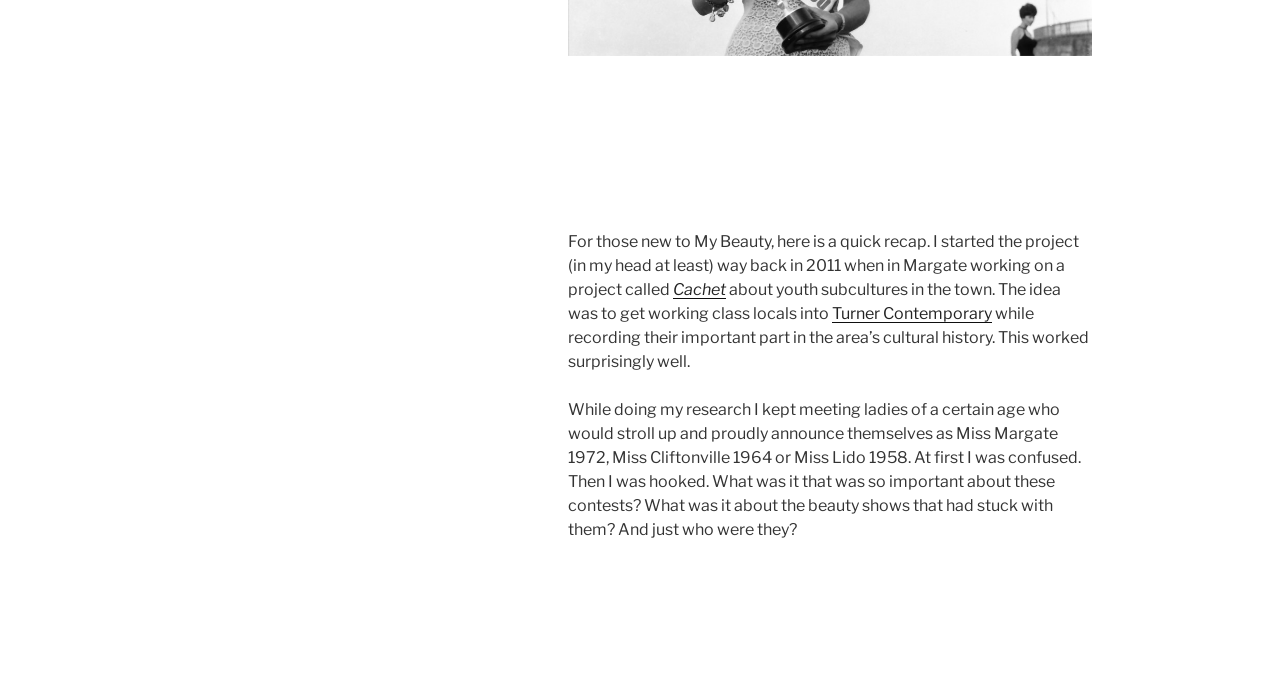Please find the bounding box for the following UI element description. Provide the coordinates in (top-left x, top-left y, bottom-right x, bottom-right y) format, with values between 0 and 1: Turner Contemporary

[0.65, 0.444, 0.775, 0.472]